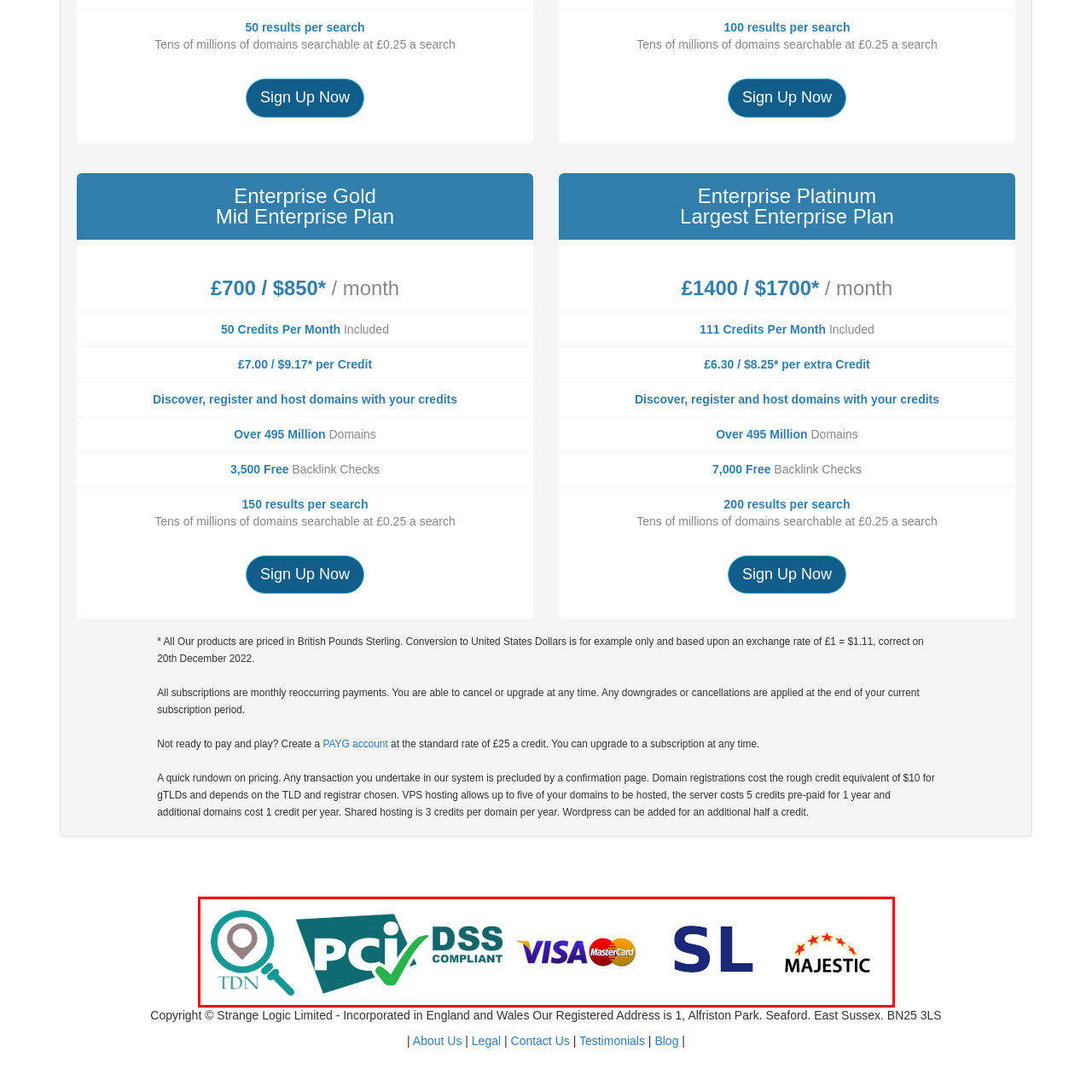Provide a detailed narrative of the image inside the red-bordered section.

The image features a collection of logos representing various services and compliance standards related to online transactions. The leftmost logo is a magnifying glass icon with the initials "TDN," suggesting a focus on discovery or domain-related services. Next, a prominent badge declares "PCI DSS Compliant," signifying adherence to industry standards for secure payment processing. 

Following that, the image includes recognizable credit card logos for Visa and MasterCard, which are crucial for online financial transactions. The next element features the initials "SL," likely referring to a specific service or company associated with domain management or hosting. Finally, the logo for "Majestic" appears, known for its tools in SEO and backlink analysis, underscoring the technological support provided for digital marketing efforts. 

This array of logos emphasizes the commitment to secure, reliable, and efficient services in the realm of online searches and transactions.